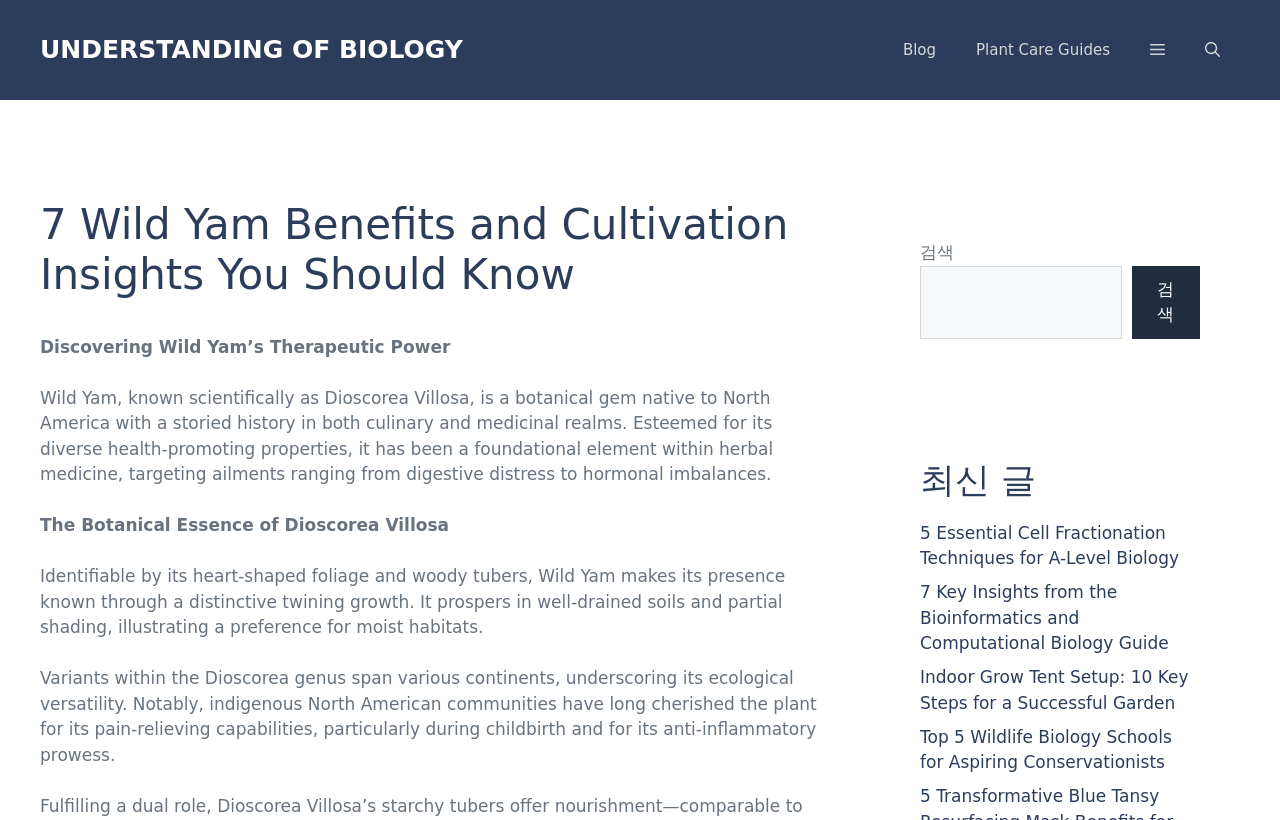Generate a detailed explanation of the webpage's features and information.

The webpage is focused on exploring the benefits and cultivation techniques of Wild Yam, a natural remedy. At the top, there is a banner with the site's name, followed by a navigation menu with links to "Blog", "Plant Care Guides", and a search button. 

Below the navigation menu, there is a header section with the title "7 Wild Yam Benefits and Cultivation Insights You Should Know". This is followed by a series of paragraphs that provide information about Wild Yam, including its therapeutic power, botanical essence, and variants within the Dioscorea genus. The text describes the plant's heart-shaped foliage, woody tubers, and growth habits, as well as its pain-relieving and anti-inflammatory properties.

To the right of the main content, there is a complementary section with a search bar and a heading that says "최신 글" (which means "Latest Posts" in Korean). Below this heading, there are four links to related articles, including "5 Essential Cell Fractionation Techniques for A-Level Biology", "7 Key Insights from the Bioinformatics and Computational Biology Guide", "Indoor Grow Tent Setup: 10 Key Steps for a Successful Garden", and "Top 5 Wildlife Biology Schools for Aspiring Conservationists".